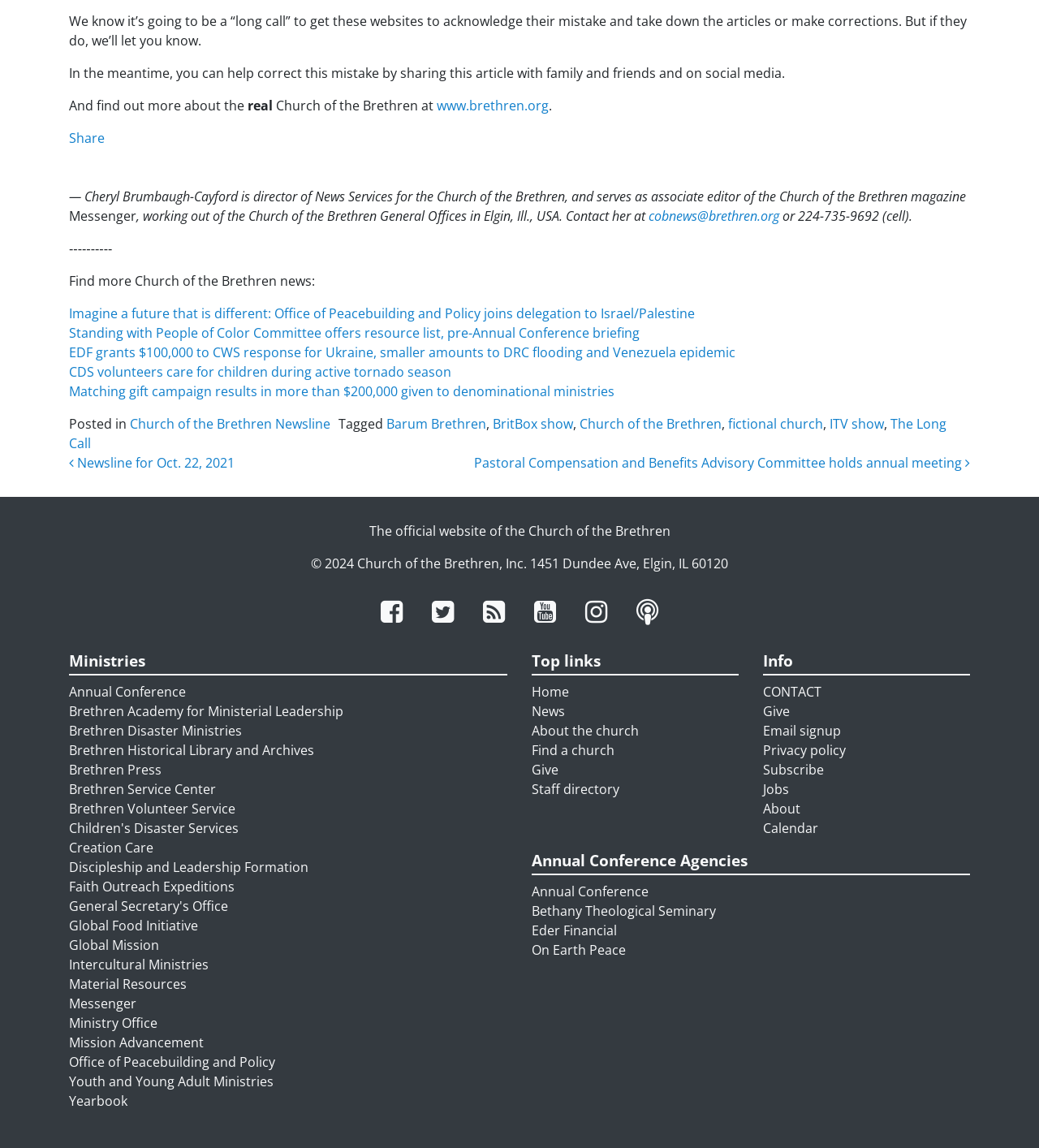What is the topic of the article?
Please give a detailed answer to the question using the information shown in the image.

The topic of the article can be inferred from the text 'We know it’s going to be a “long call” to get these websites to acknowledge their mistake and take down the articles or make corrections.' at the top of the webpage, which suggests that the article is about 'The Long Call'.